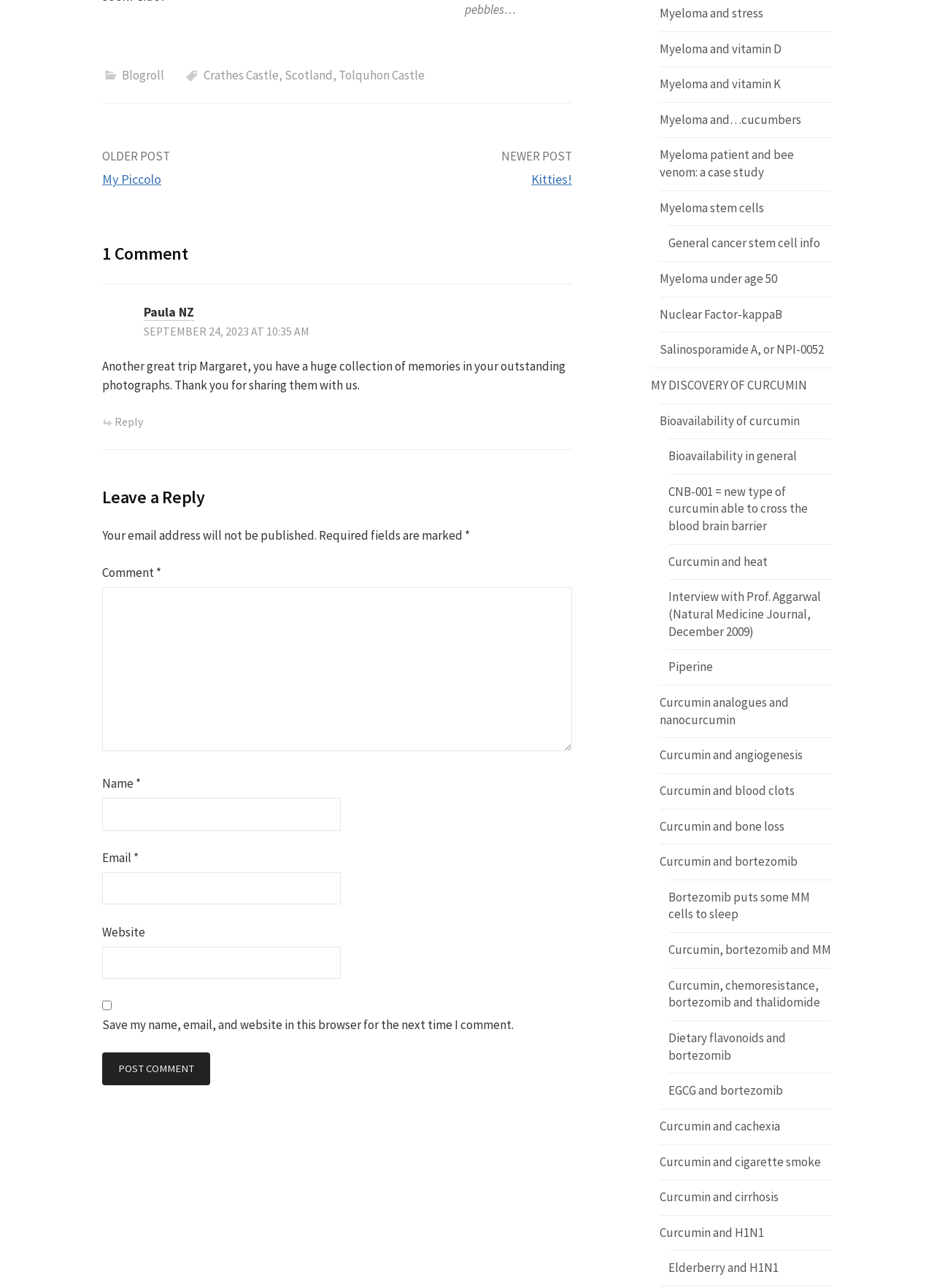Determine the bounding box coordinates of the element's region needed to click to follow the instruction: "Click on the 'Kitties!' link". Provide these coordinates as four float numbers between 0 and 1, formatted as [left, top, right, bottom].

[0.569, 0.133, 0.612, 0.146]